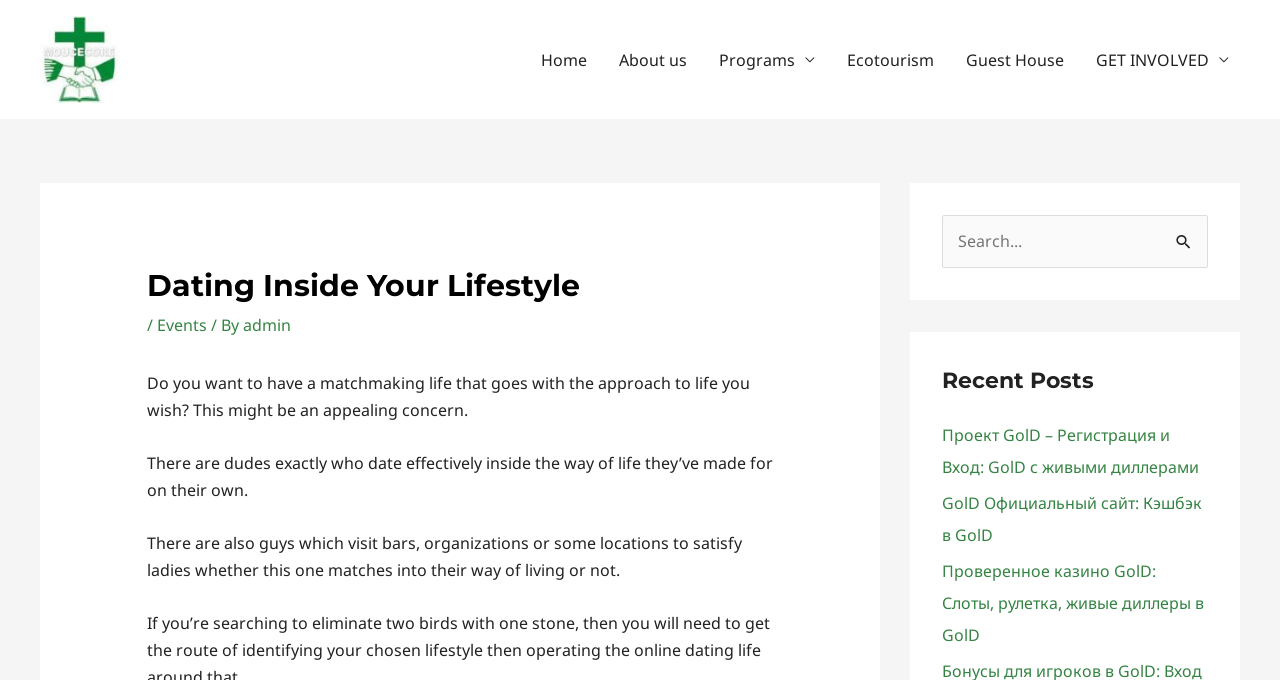How many navigation links are there?
Based on the image, answer the question in a detailed manner.

I counted the number of links under the 'Site Navigation' section, which are 'Home', 'About us', 'Programs', 'Ecotourism', 'Guest House', and 'GET INVOLVED'. There are 7 links in total.